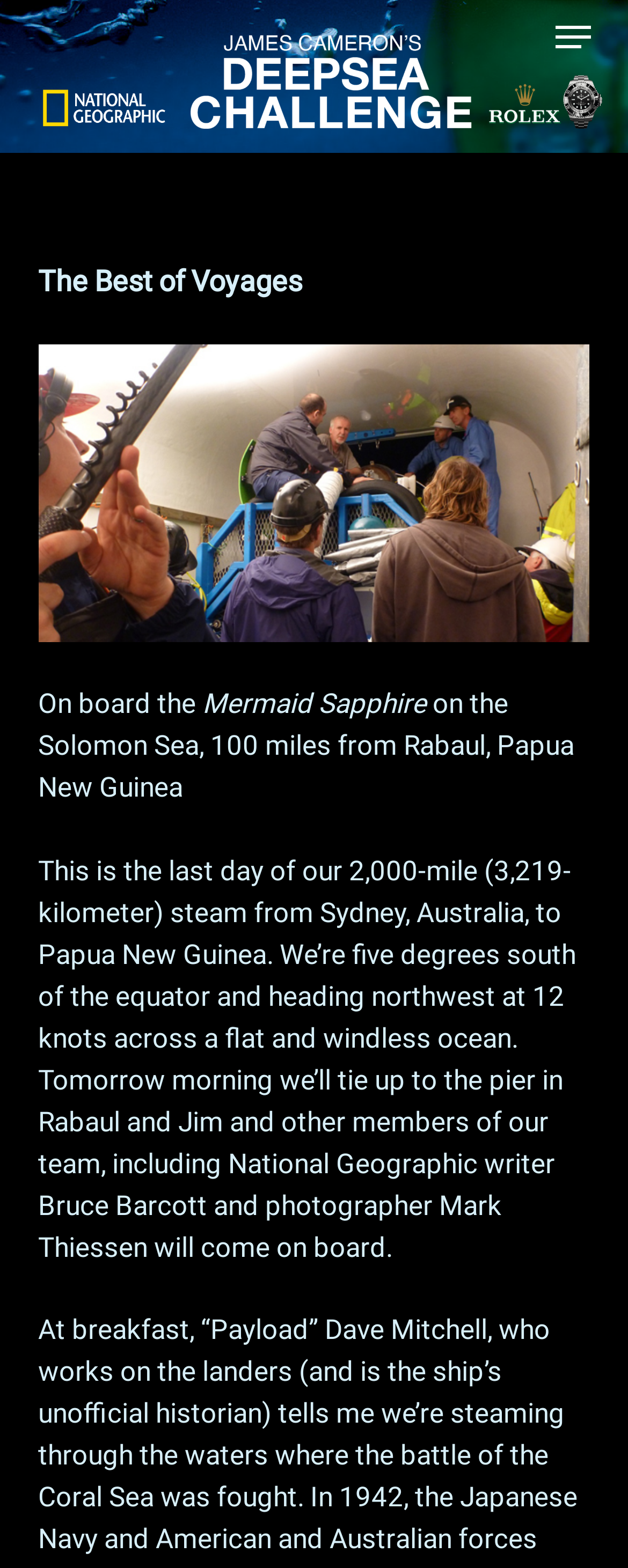Provide the bounding box coordinates for the UI element that is described by this text: "alt="DEEPSEA CHALLENGE"". The coordinates should be in the form of four float numbers between 0 and 1: [left, top, right, bottom].

[0.06, 0.021, 0.964, 0.087]